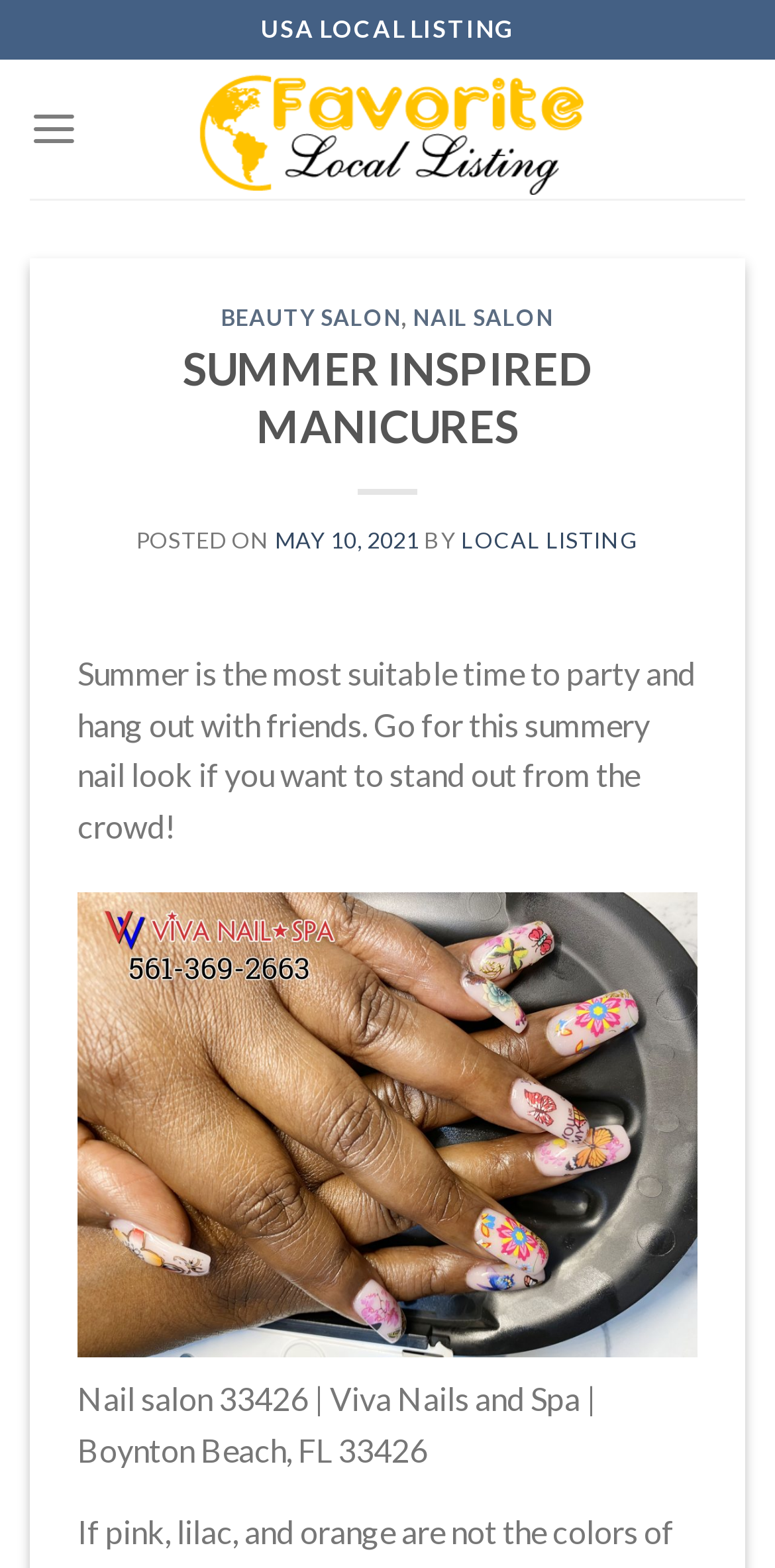What is the purpose of the nail look?
Answer the question with a thorough and detailed explanation.

According to the webpage, the purpose of the summer-inspired nail look is to stand out from the crowd, as mentioned in the text 'Go for this summery nail look if you want to stand out from the crowd!'.